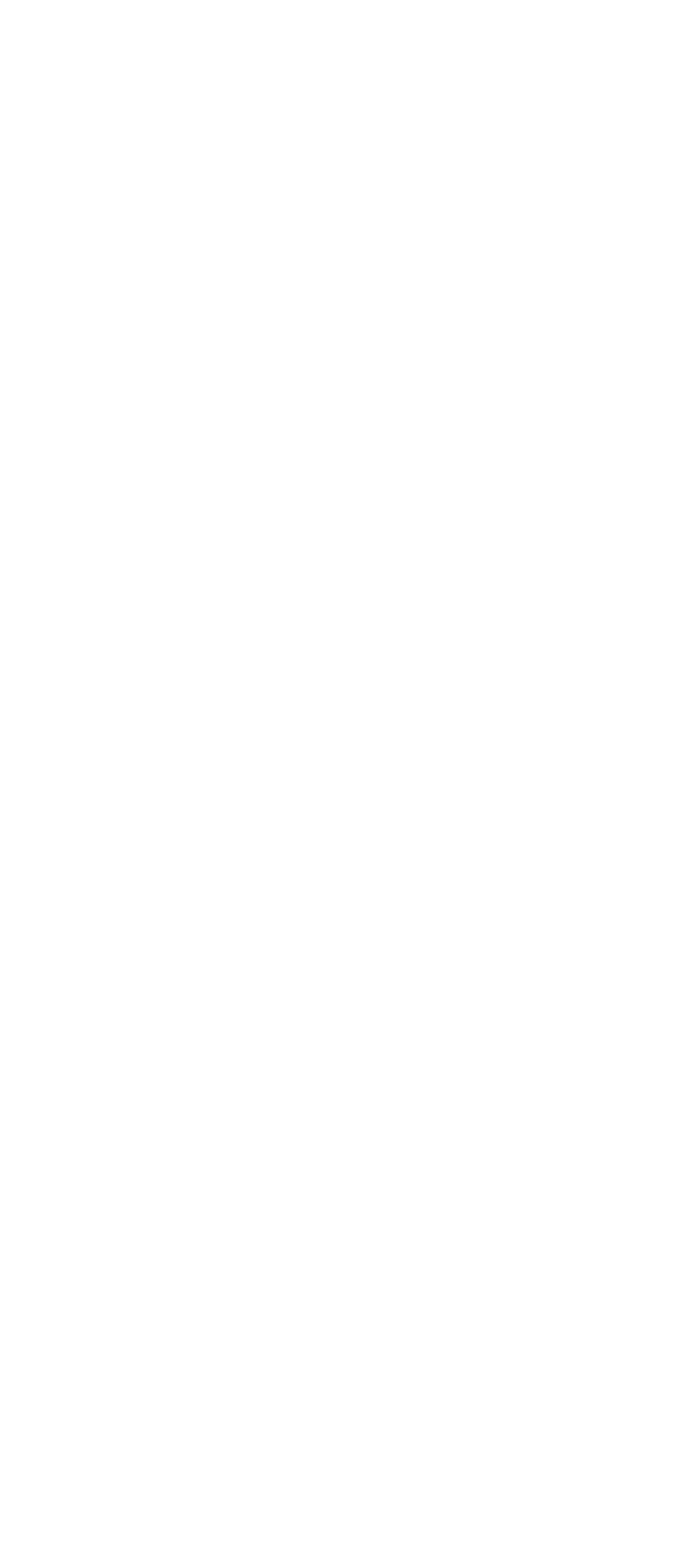Please determine the bounding box coordinates for the element that should be clicked to follow these instructions: "Click the Instagram icon".

[0.075, 0.007, 0.134, 0.034]